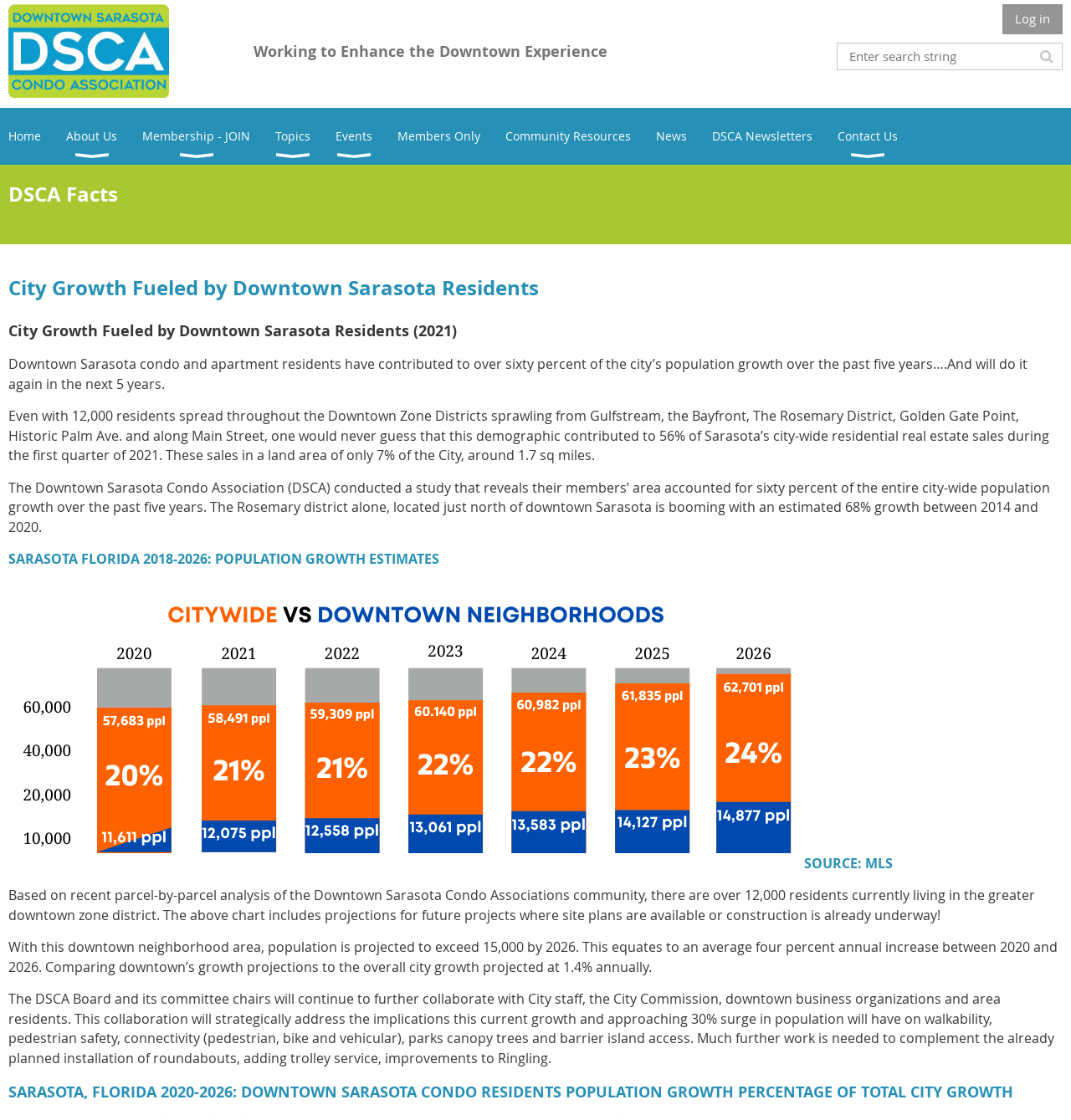Provide the bounding box coordinates for the area that should be clicked to complete the instruction: "Go to Home page".

[0.008, 0.096, 0.062, 0.147]